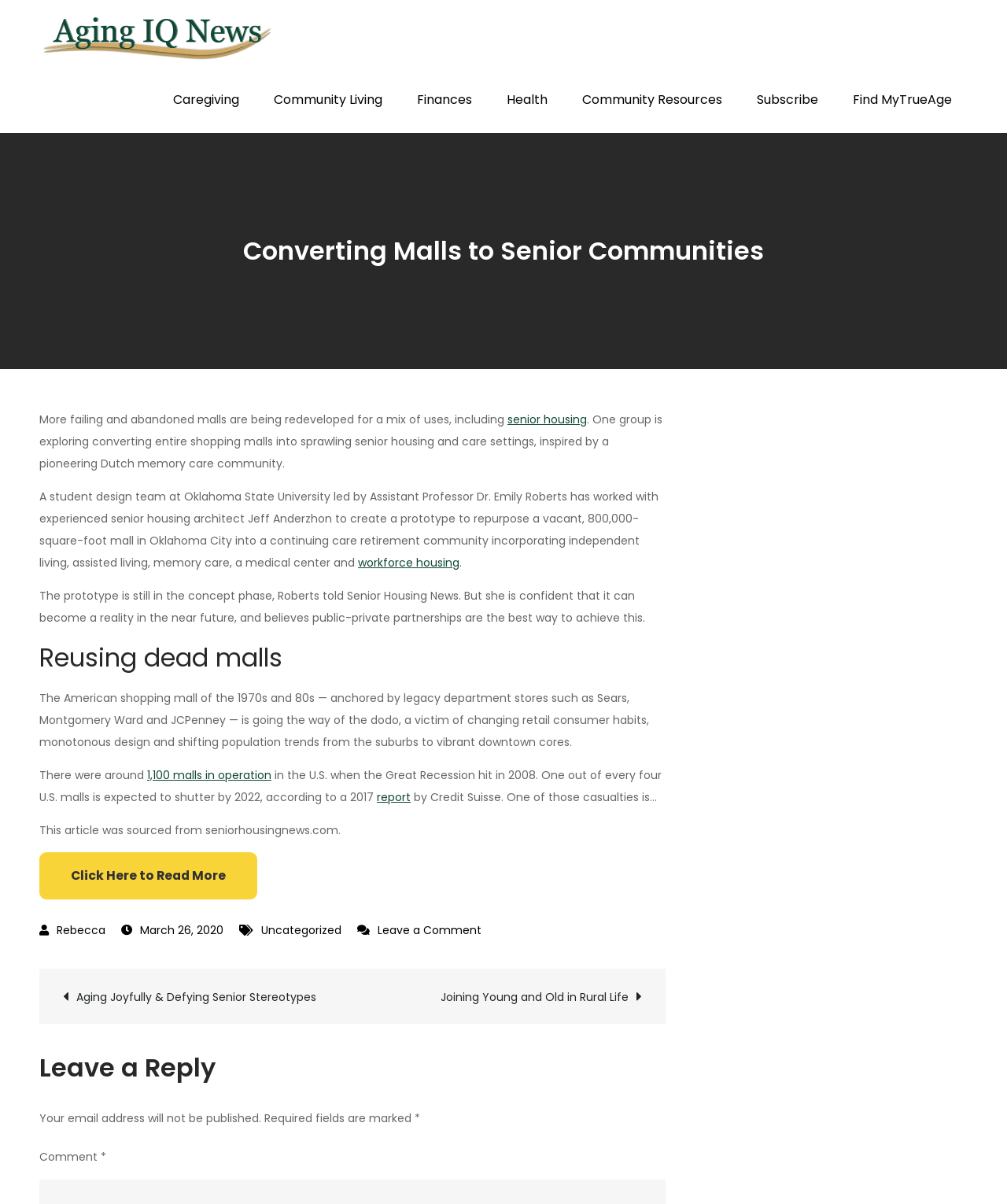What is the name of the senior housing architect who worked with the student design team?
Look at the image and answer the question using a single word or phrase.

Jeff Anderzhon